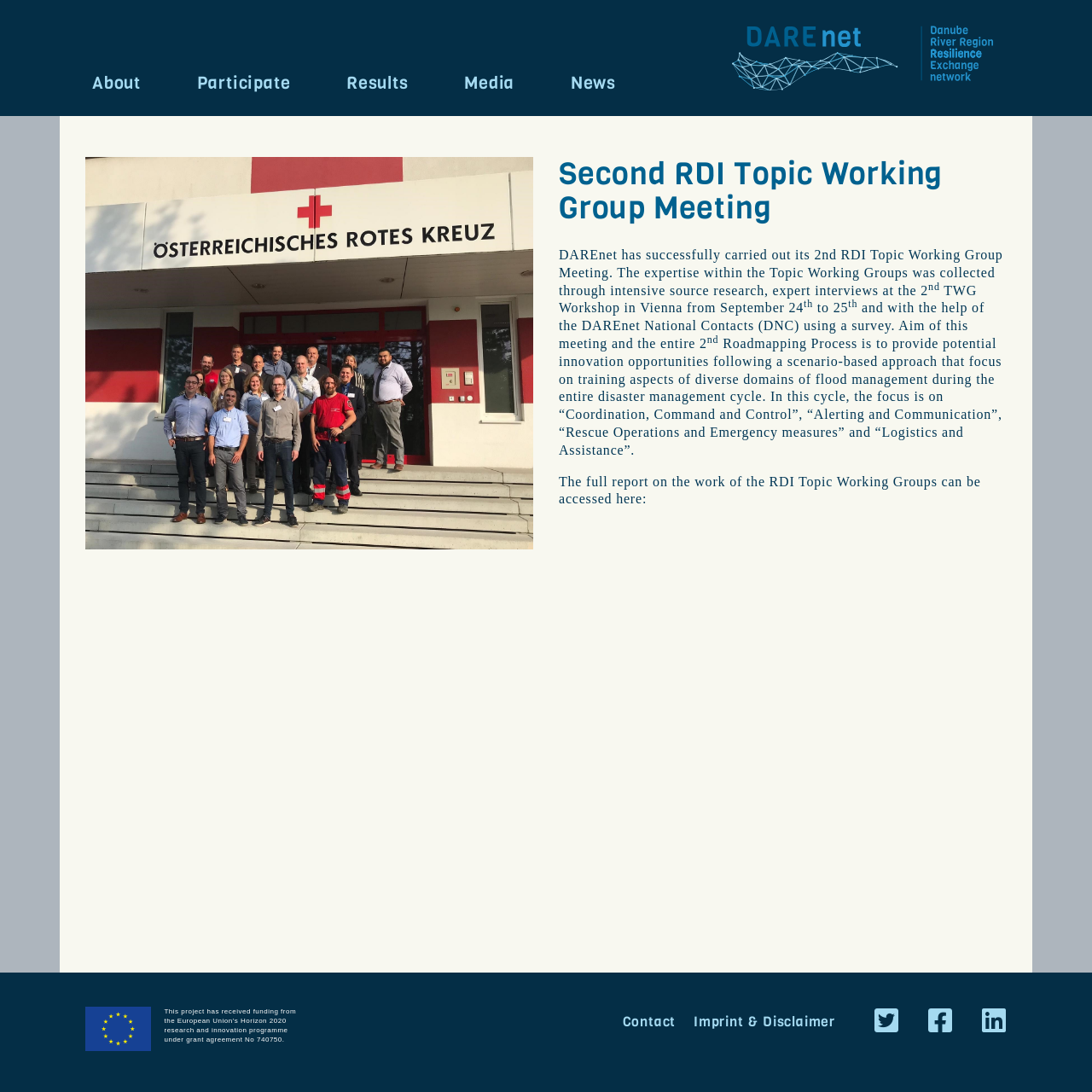Summarize the webpage with a detailed and informative caption.

The webpage is about DAREnet, a practitioner network focused on strengthening flood resilience in the Danube Region. At the top, there is a horizontal navigation menu with five links: "About", "Participate", "Results", "Media", and "News". Below this menu, there is a prominent image taking up about half of the screen width.

The main content of the page is a news article or report about the Second RDI Topic Working Group Meeting. The article's title is "Second RDI Topic Working Group Meeting" and is followed by a brief summary of the meeting, which was held in Vienna from September 24 to 25. The text explains that the meeting aimed to provide potential innovation opportunities following a scenario-based approach, focusing on training aspects of diverse domains of flood management during the entire disaster management cycle.

The article continues to describe the focus areas of the meeting, including "Coordination, Command and Control", "Alerting and Communication", "Rescue Operations and Emergency measures", and "Logistics and Assistance". A link is provided to access the full report on the work of the RDI Topic Working Groups.

At the bottom of the page, there is a footer section with three links: "Contact", "Imprint & Disclaimer", and three social media links represented by icons. Additionally, there is a statement about the project receiving funding from the European Union's Horizon 2020 research and innovation programme.